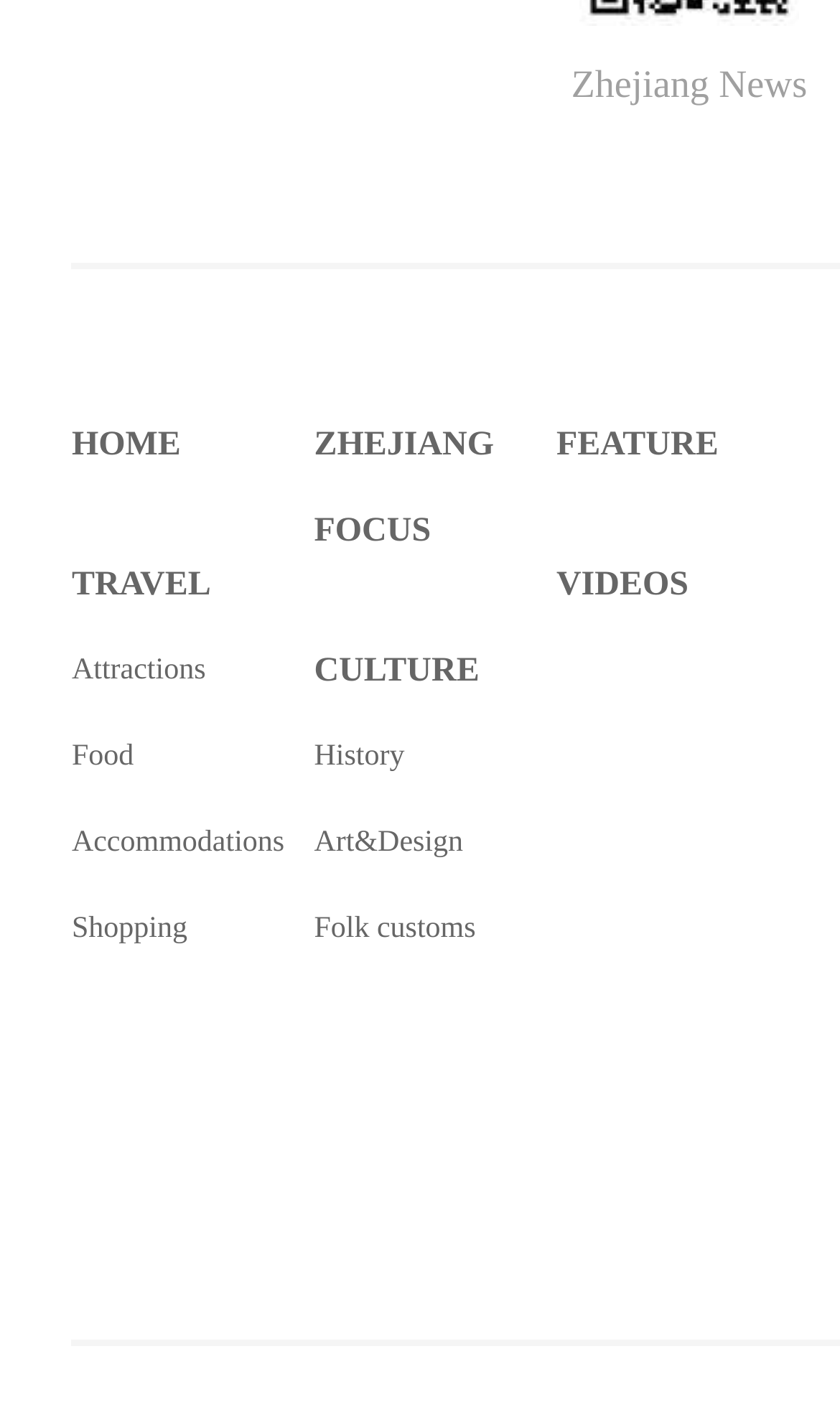Please provide a one-word or short phrase answer to the question:
How many links are there in the third category of the top navigation bar?

2